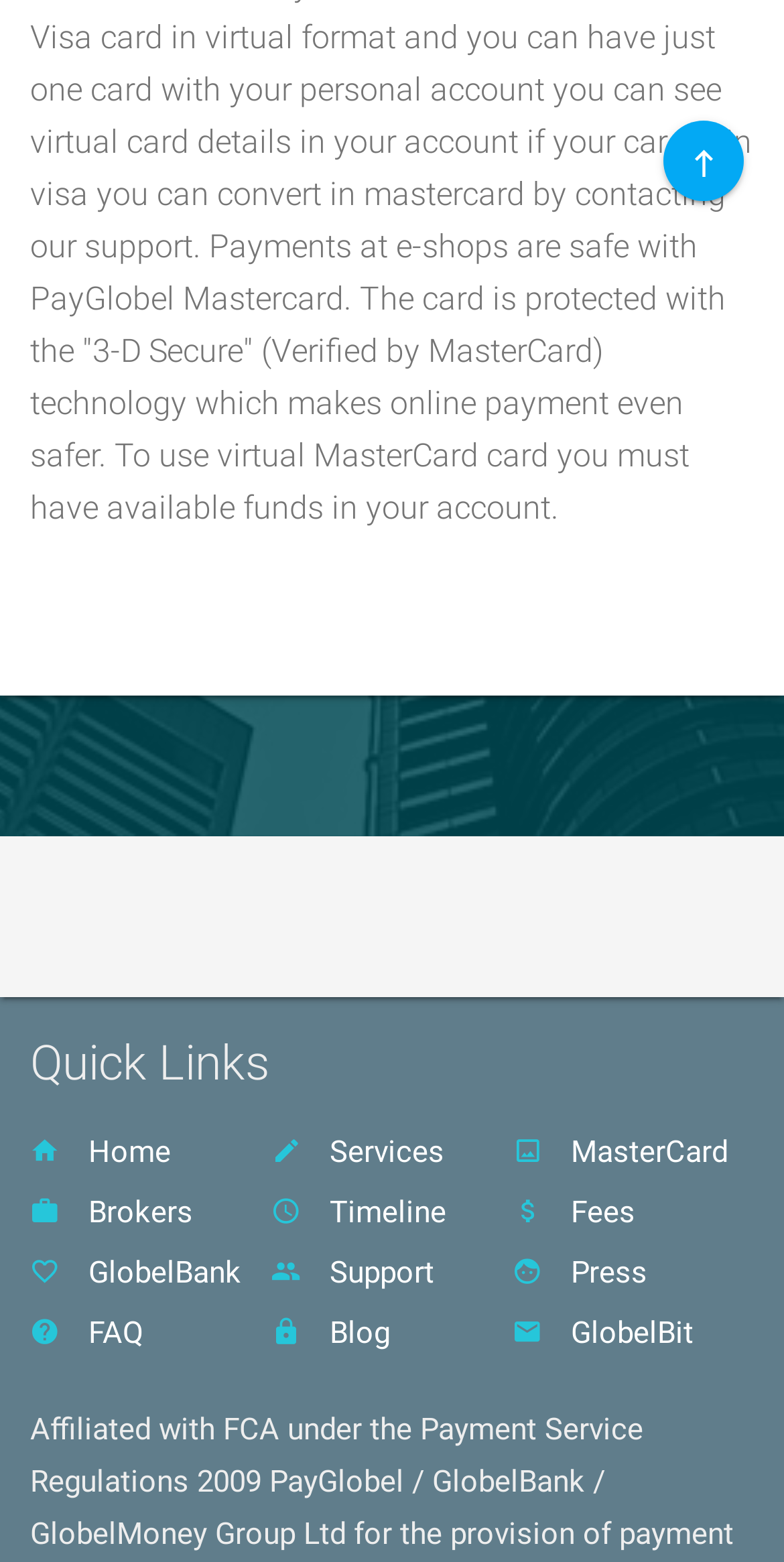Using the image as a reference, answer the following question in as much detail as possible:
What is the vertical position of the 'Services' link relative to the 'Home' link?

I compared the y1 and y2 coordinates of the 'Home' link and the 'Services' link, and found that they have similar y1 and y2 values, indicating that they are on the same row.